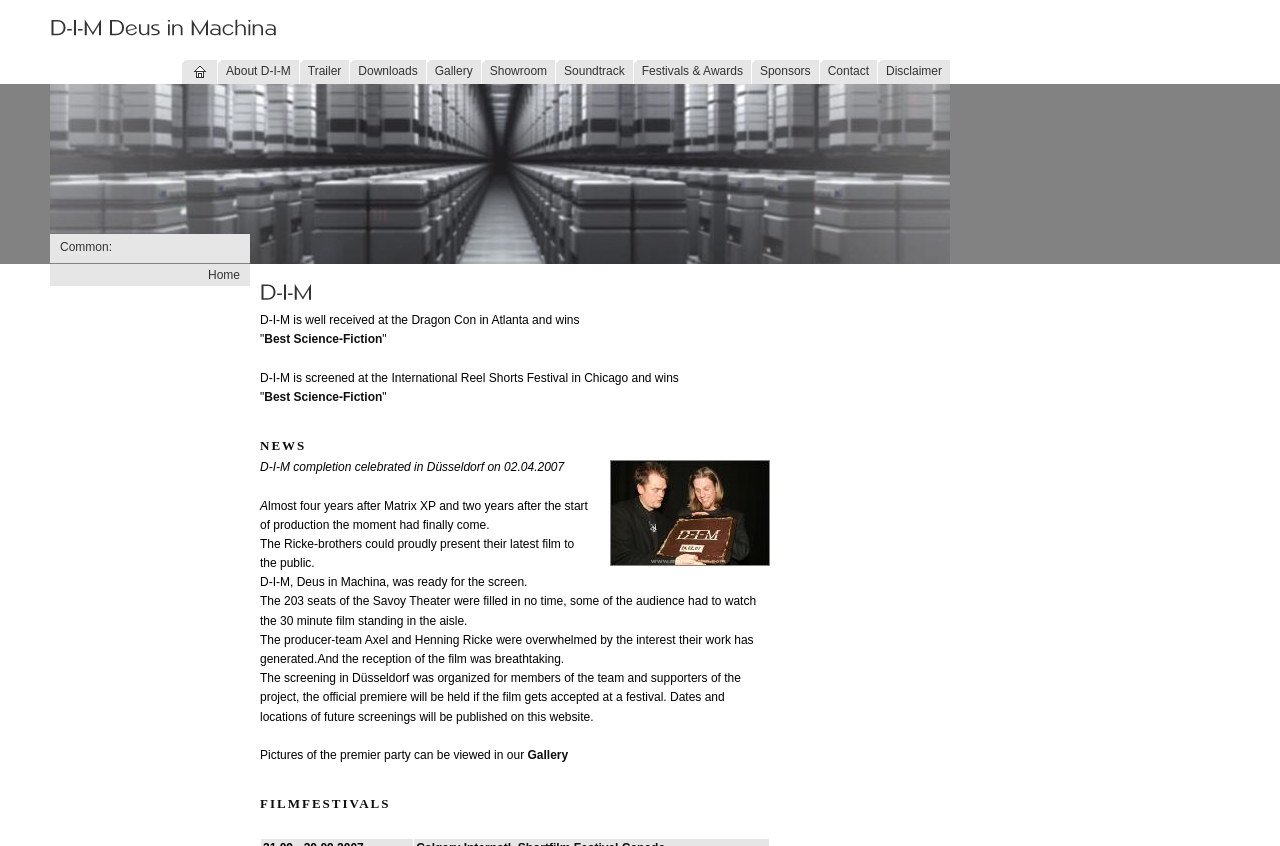Can you give a comprehensive explanation to the question given the content of the image?
What is the latest news about the film?

The latest news about the film can be found in the 'NEWS' section, which mentions that the film's completion was celebrated in Düsseldorf on 02.04.2007.